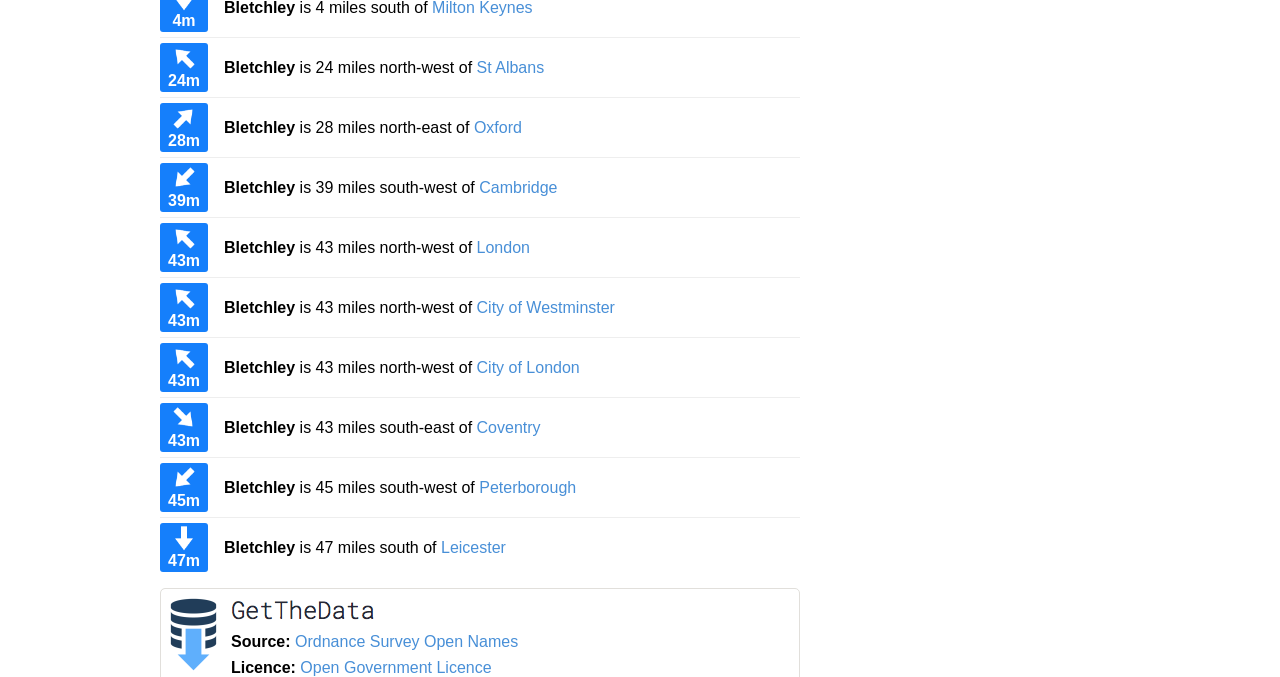What direction is Bletchley from St Albans?
Based on the visual content, answer with a single word or a brief phrase.

north-west